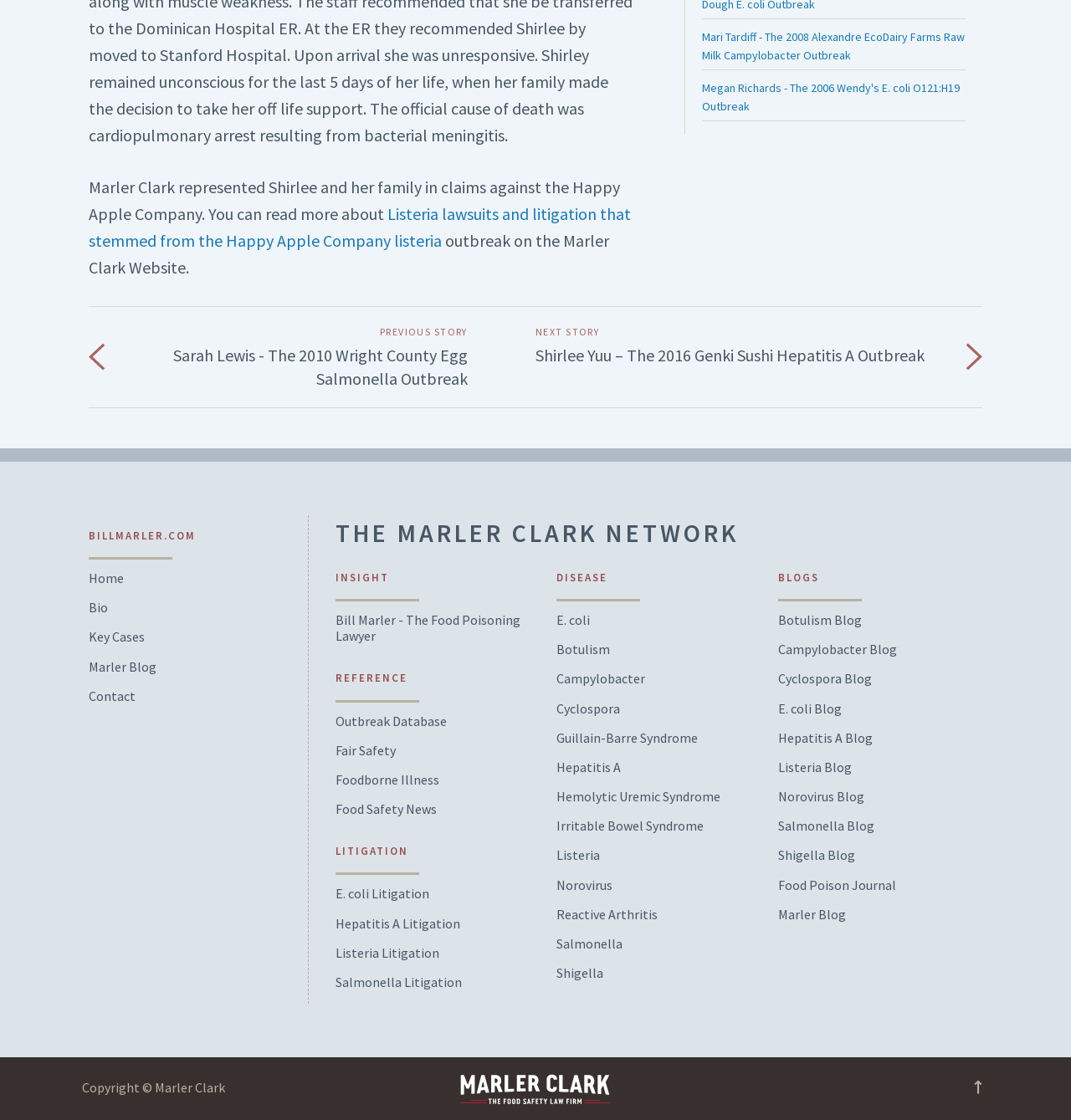Provide a brief response to the question below using one word or phrase:
What is the name of the lawyer mentioned on the webpage?

Bill Marler